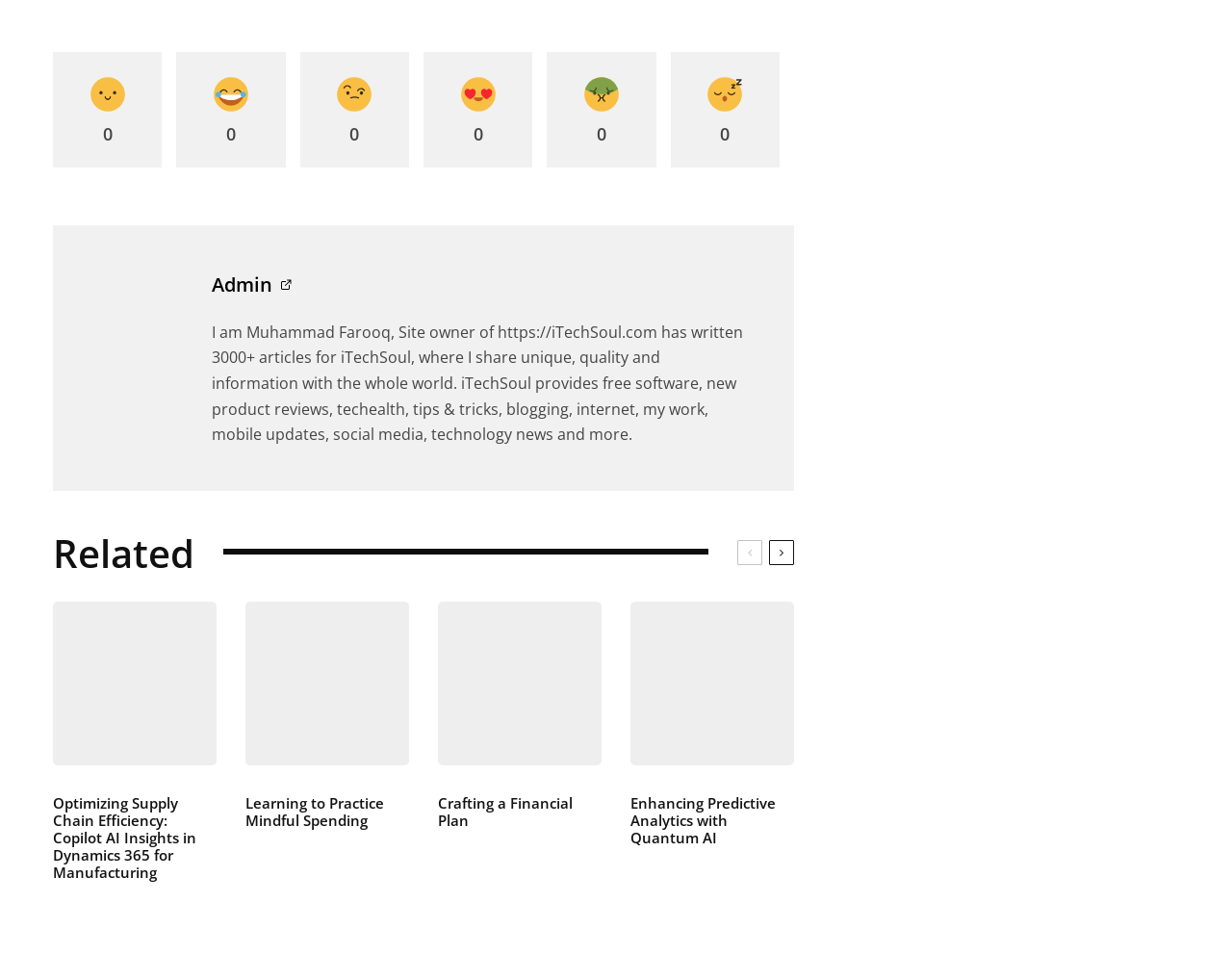What is the position of the 'Related' text?
From the image, respond with a single word or phrase.

Top-left